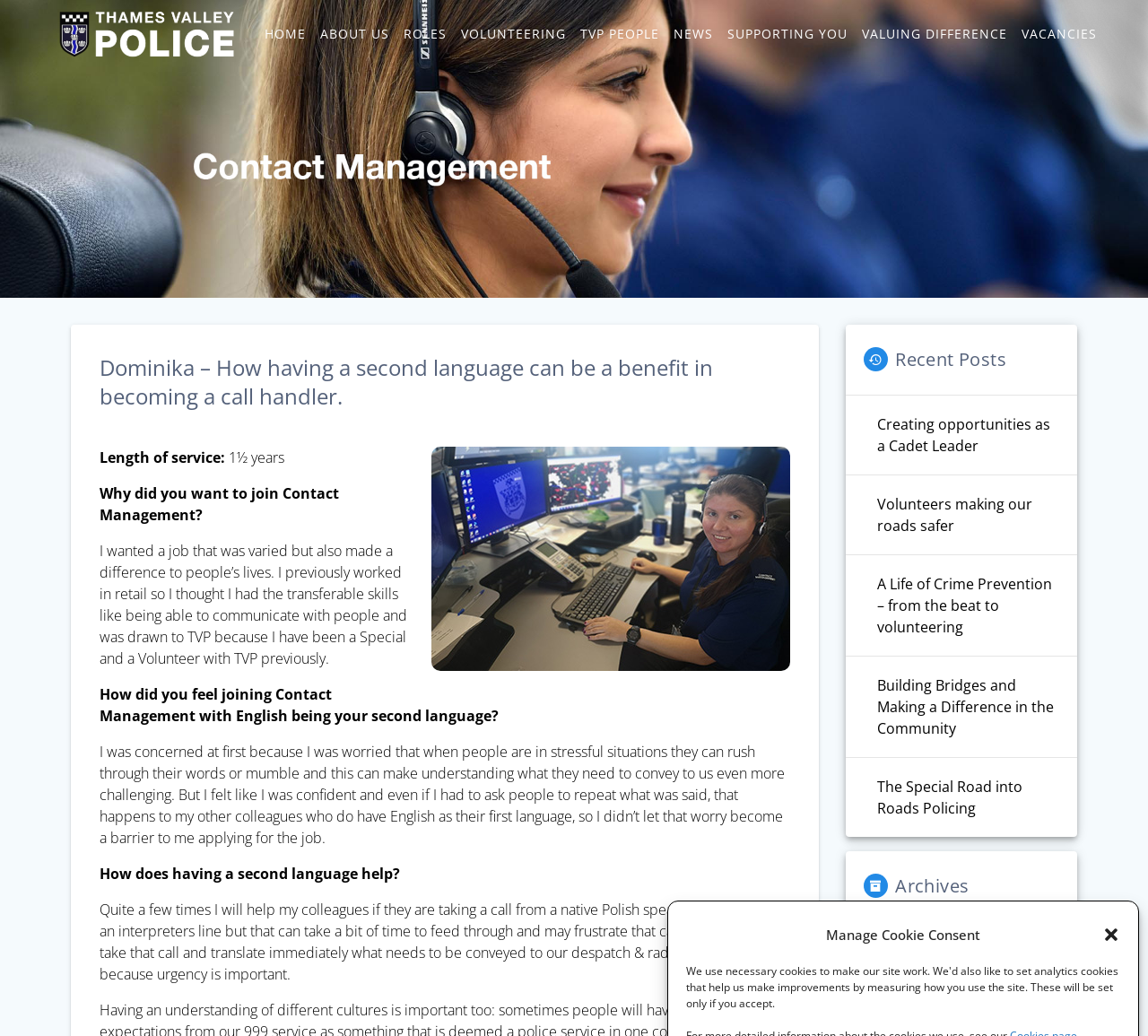Please determine the bounding box coordinates of the area that needs to be clicked to complete this task: 'Click the 'Close dialogue' button'. The coordinates must be four float numbers between 0 and 1, formatted as [left, top, right, bottom].

[0.96, 0.894, 0.976, 0.911]